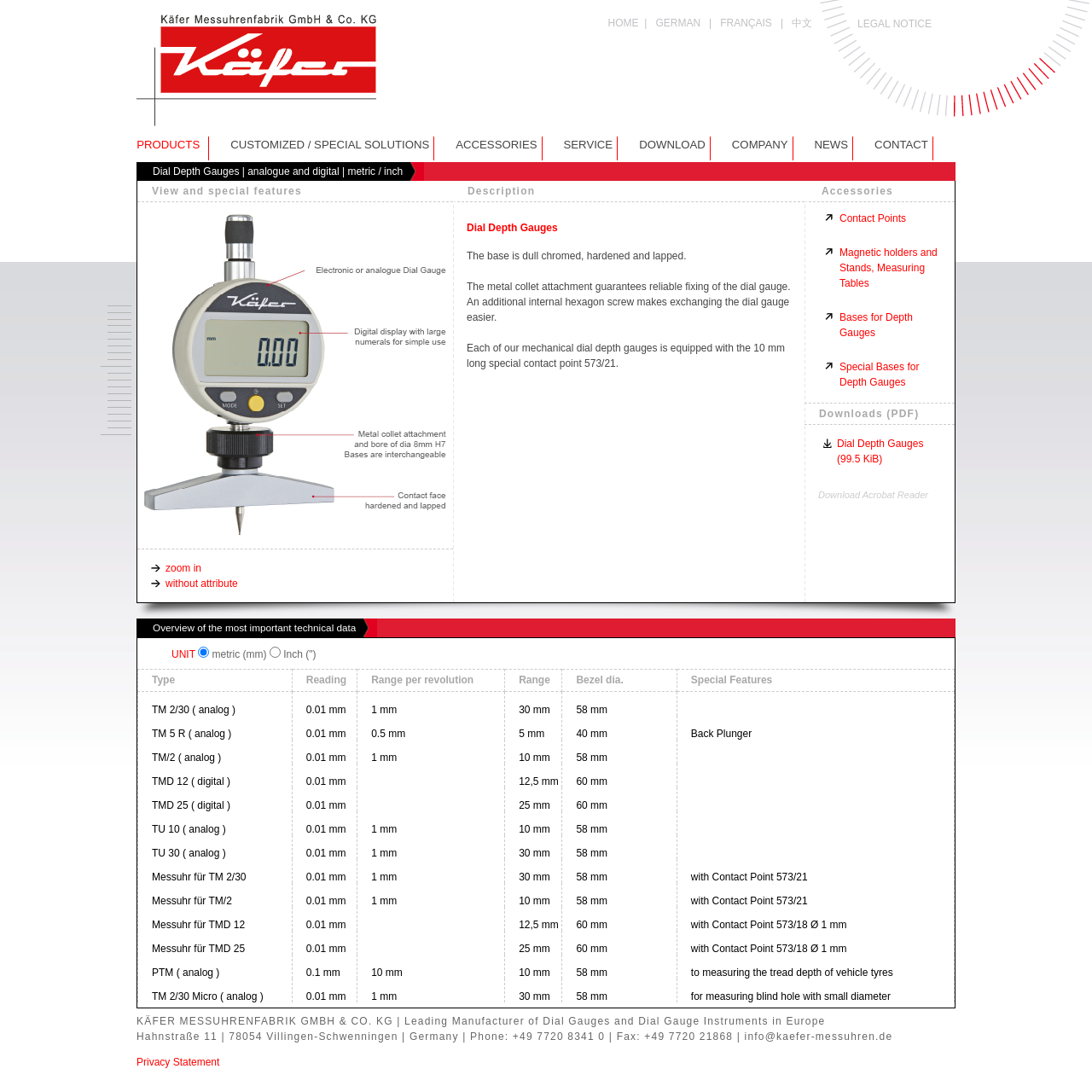Present a detailed account of what is displayed on the webpage.

This webpage is about dial depth gauges, specifically analogue and digital ones from Käfer. At the top, there is a navigation menu with links to different sections of the website, including "HOME", "GERMAN", "FRANÇAIS", "中文", "LEGAL NOTICE", "PRODUCTS", "CUSTOMIZED / SPECIAL SOLUTIONS", "ACCESSORIES", "SERVICE", "DOWNLOAD", "COMPANY", "NEWS", and "CONTACT".

Below the navigation menu, there is a heading that reads "Dial Depth Gauges | analogue and digital | metric / inch". This is followed by a table with three columns, where the first column lists the types of dial depth gauges, the second column describes their features, and the third column provides additional information.

On the left side of the page, there is a section titled "View and special features" with an image of a dial depth gauge and links to zoom in and view without attributes. Below this section, there is a table with technical data about the dial depth gauges, including their unit of measurement, reading, range per revolution, range, bezel diameter, and special features.

The table has four rows, each describing a different type of dial depth gauge, including the TM 2/30 (analog), TM 5 R (analog), TM/2 (analog), and TMD 12 (digital). The table provides detailed specifications for each type of gauge.

Throughout the page, there are also links to download PDF files, view accessories, and access other related information. Overall, the webpage provides a comprehensive overview of Käfer's dial depth gauges, including their features, technical specifications, and accessories.